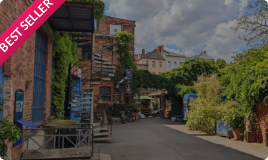Create a detailed narrative of what is happening in the image.

Explore the vibrant atmosphere of Berlin with this captivating image showcasing a charming street scene in the Kreuzberg area. The photograph features a lively backdrop of rustic buildings entwined with greenery, creating a picturesque and inviting setting. A touch of urban art can be found on the walls, adding to the locale's eclectic character.

Prominently displayed in the upper left corner is a bold "BEST SELLER" label, indicating this location is a popular choice among visitors. Its inviting ambiance is perfect for leisurely strolls or exploring local shops and cafes. This image captures the essence of Berlin's unique blend of history and modern creativity, making it a must-visit destination for anyone looking to experience the city's cultural richness.